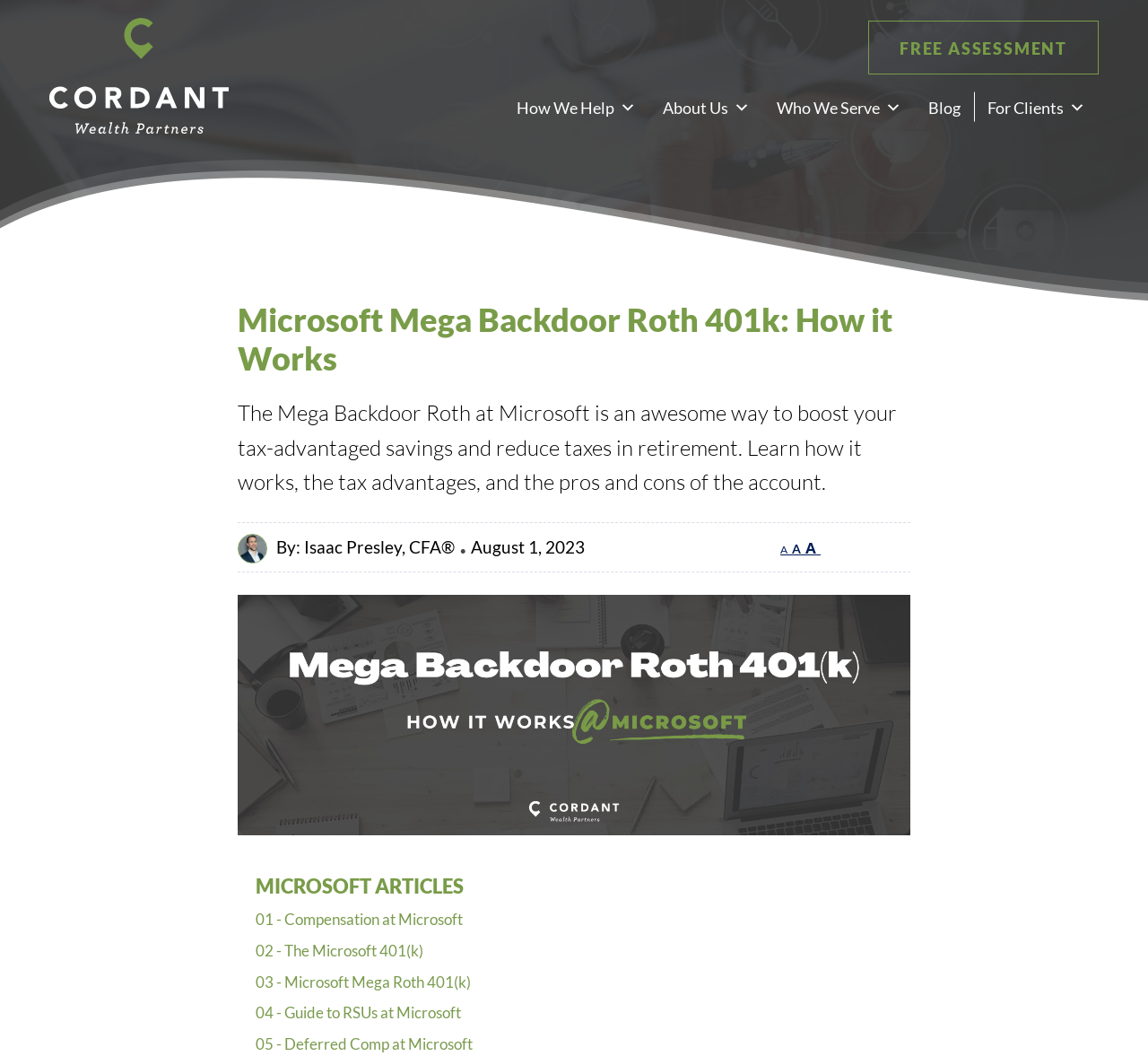Detail the various sections and features present on the webpage.

The webpage is about Microsoft Mega Backdoor Roth 401k, providing information on how it works, its tax advantages, and pros and cons. At the top-left corner, there are two links, "Skip to main content" and "Skip to footer", which allow users to navigate quickly to the main content or footer of the page. 

On the top-right corner, there is a link to "Cordant Wealth Partners", which is likely the company or organization that created the content. Next to it, there is a prominent call-to-action button "FREE ASSESSMENT" that occupies a significant portion of the top-right section.

The main navigation menu is located below the top section, with links to "How We Help", "About Us", "Who We Serve", "Blog", and "For Clients". Each of these links has a dropdown menu, indicated by the arrow symbol.

The main content of the page is divided into sections. The first section has a heading "Microsoft Mega Backdoor Roth 401k: How it Works" and a brief introduction to the topic. Below the introduction, there is an image, followed by the author's name, "Isaac Presley, CFA", and the date "August 1, 2023". 

Further down, there is a section titled "MICROSOFT ARTICLES" with a list of links to related articles, including "Compensation at Microsoft", "The Microsoft 401(k)", "Microsoft Mega Roth 401(k)", and "Guide to RSUs at Microsoft". These links are arranged vertically, with each link taking up a significant portion of the page width.